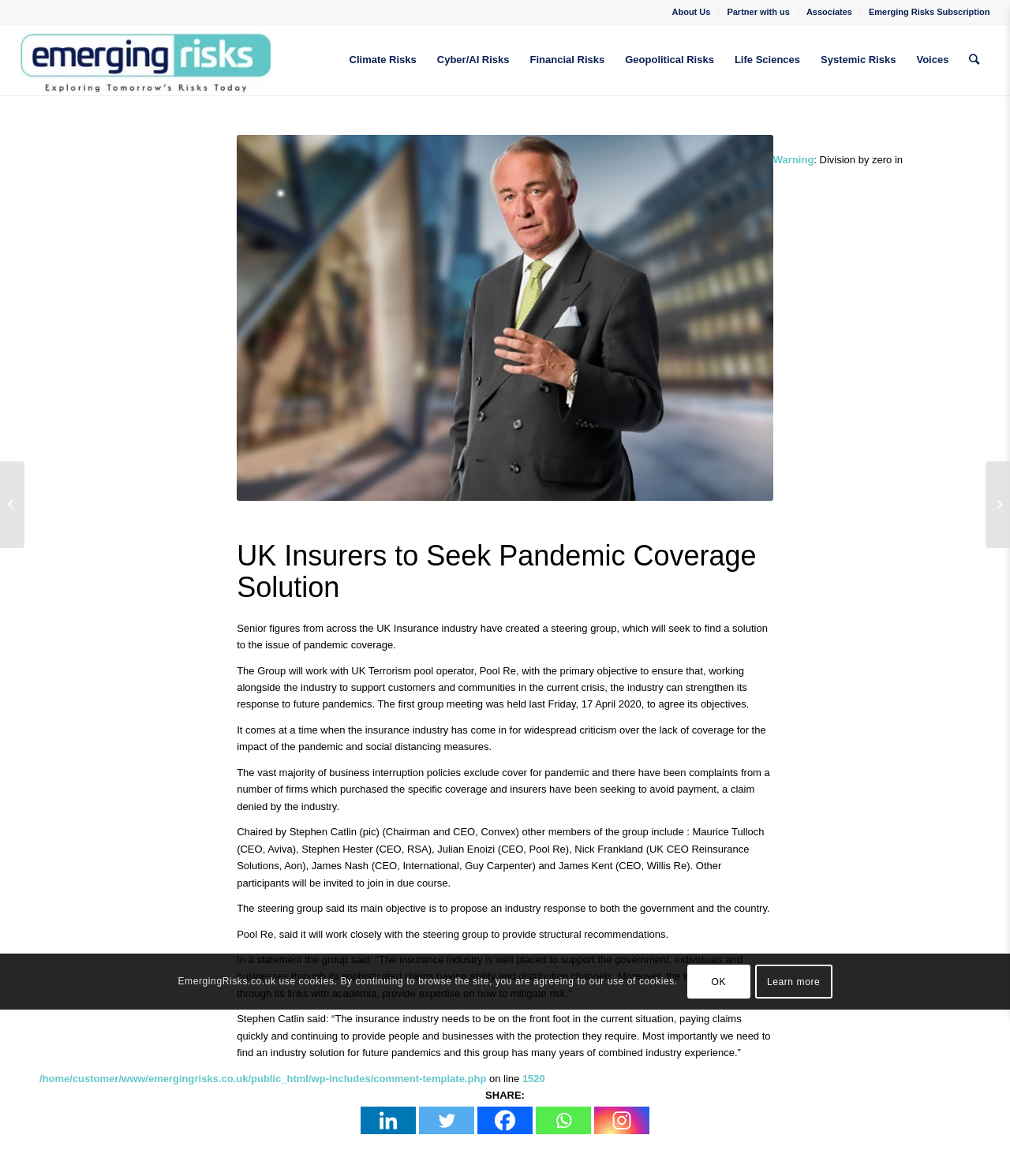Please specify the bounding box coordinates of the clickable region to carry out the following instruction: "Search for Emerging Risks". The coordinates should be four float numbers between 0 and 1, in the format [left, top, right, bottom].

[0.95, 0.021, 0.98, 0.081]